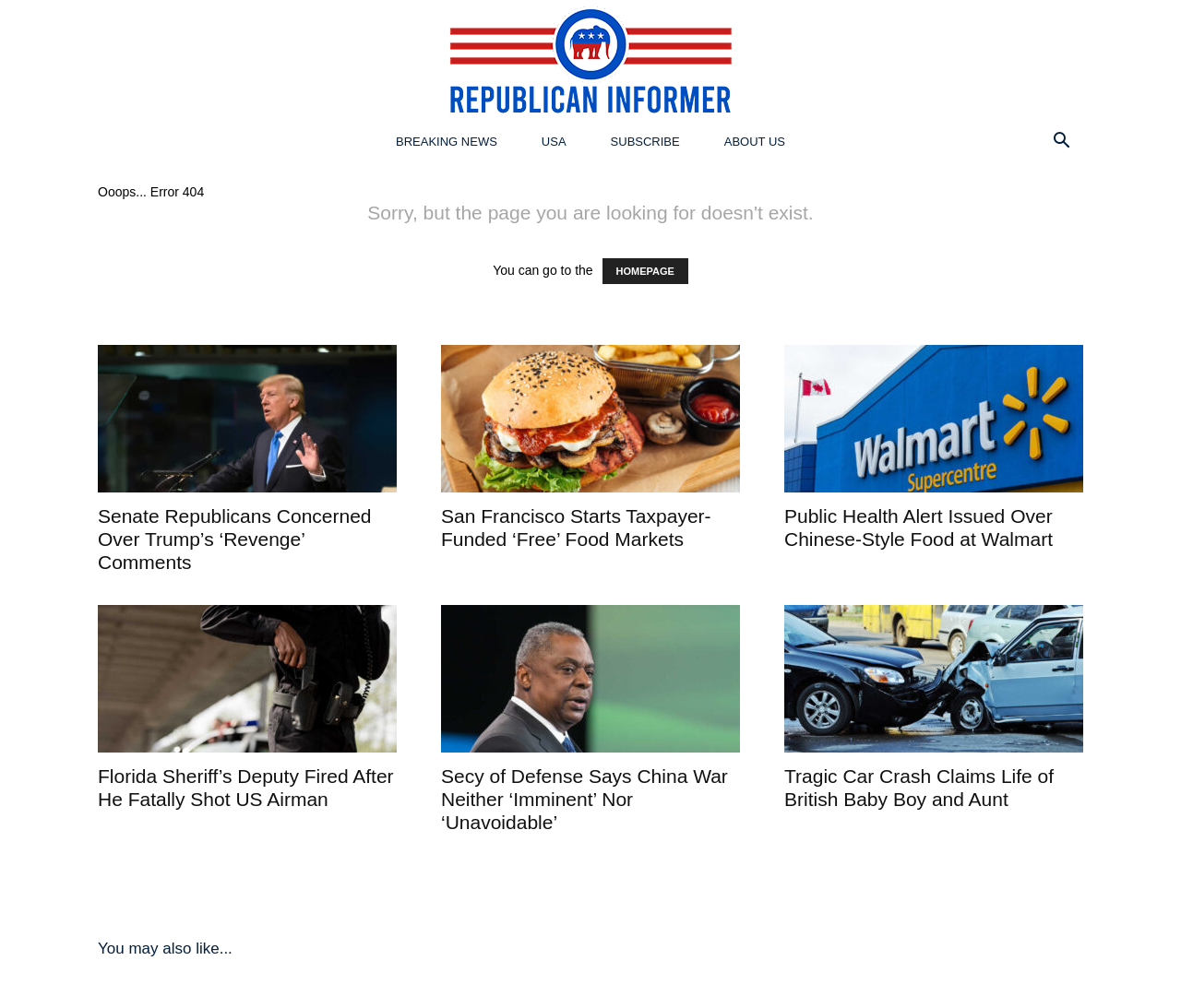Could you find the bounding box coordinates of the clickable area to complete this instruction: "search for something"?

[0.88, 0.134, 0.917, 0.149]